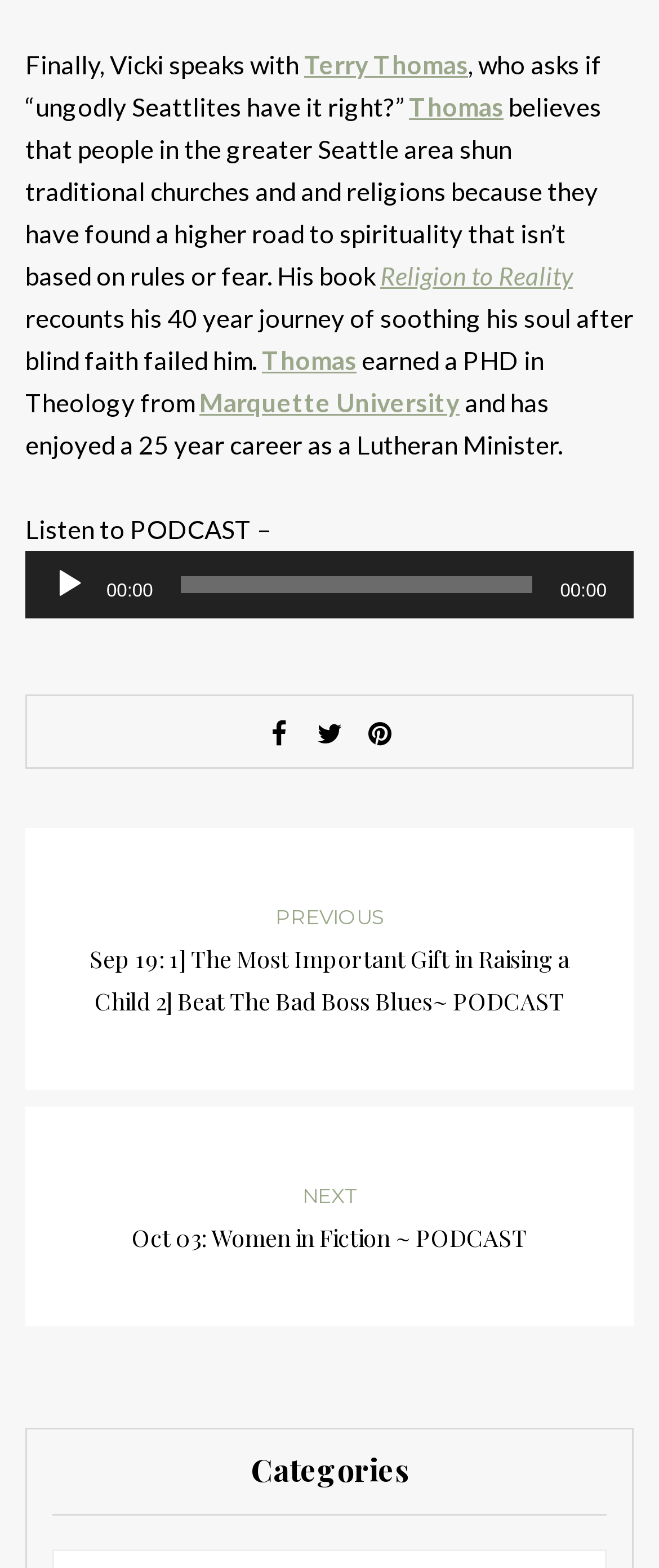Please identify the bounding box coordinates of the area I need to click to accomplish the following instruction: "Go to the previous podcast".

[0.038, 0.528, 0.962, 0.695]